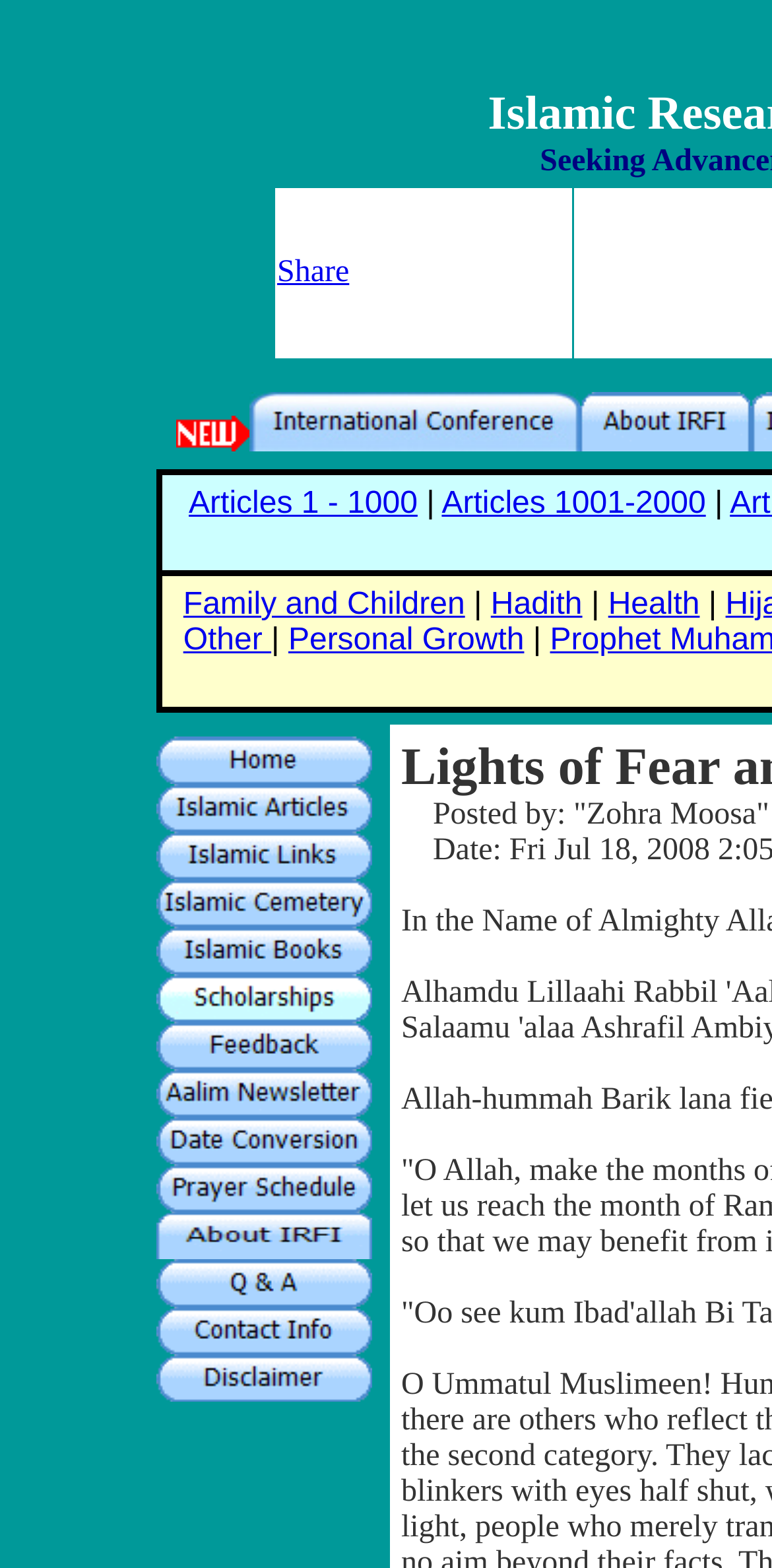Provide a comprehensive description of the webpage.

The webpage is titled "Lights of Fear and Hope" and appears to be an informative and educational site about Islam, with various resources and links related to the religion. 

At the top of the page, there is a grid cell containing a "Share" link and an "International Conference" link, accompanied by two images. To the right of these links is an "About IRFI" link, also accompanied by an image.

Below this section, there are several links categorized into different topics, including "Articles", "Family and Children", "Hadith", "Health", and "Other". These links are arranged horizontally, with some of them having a vertical separator line between them.

On the left side of the page, there is a vertical menu with links to various sections, including "Home", "Islamic Articles", "Islamic Links", "Islamic Cemetery", "Islamic Books", "Women in Islam", "Feedback", "Aalim Newsletter", "Date Conversion", "Prayer Schedule", "Scholarships", "Q & A", "Contact Info", and "Disclaimer". Each of these links has a corresponding image next to it.

Overall, the webpage appears to be a resource hub for individuals seeking information and educational materials about Islam, with a variety of links and topics to explore.